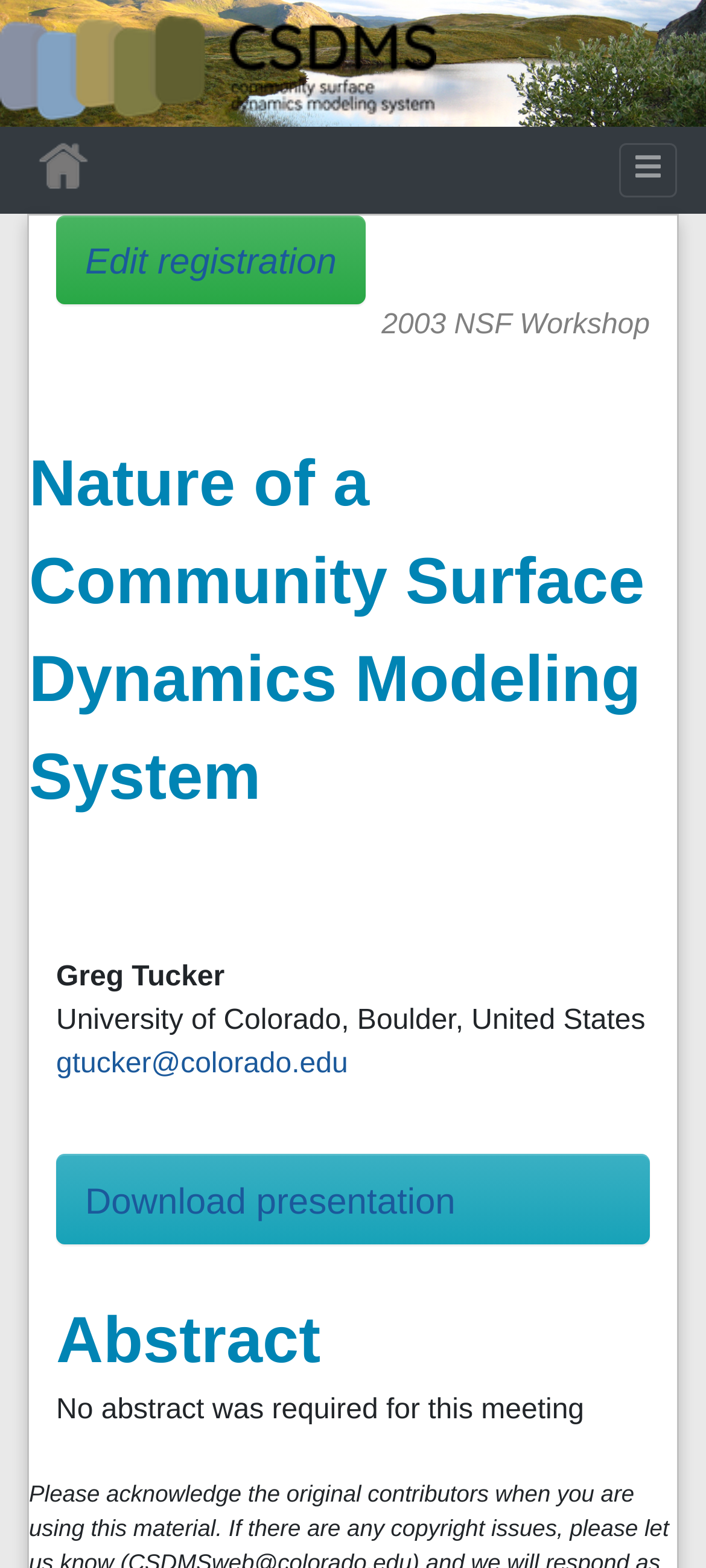Offer an extensive depiction of the webpage and its key elements.

The webpage appears to be a presenter's profile page within the Community Surface Dynamics Modeling System (CSDMS) platform. At the top left corner, there is a logo with the text "CSDMS" and an image associated with it. Next to the logo, there is a link to the CSDMS homepage. 

On the top right corner, there is a button with a search icon. Below the logo, there is a navigation menu with links to "navigation" and "search" options, separated by commas. 

The main content of the page is divided into sections. The first section has a title "2003 NSF Workshop" and is located at the top center of the page. Below this title, there is a description of the workshop, titled "Nature of a Community Surface Dynamics Modeling System", which spans across the entire width of the page.

The next section is dedicated to the presenter's information. The presenter's name, "Greg Tucker", is displayed prominently, followed by their affiliation, "University of Colorado, Boulder, United States". The presenter's email address, "gtucker@colorado.edu", is also provided as a link.

Below the presenter's information, there is a link to "Edit registration" and another link to "Download presentation". The final section of the page is dedicated to the abstract of the presentation, which is empty, with a note stating that no abstract was required for this meeting.